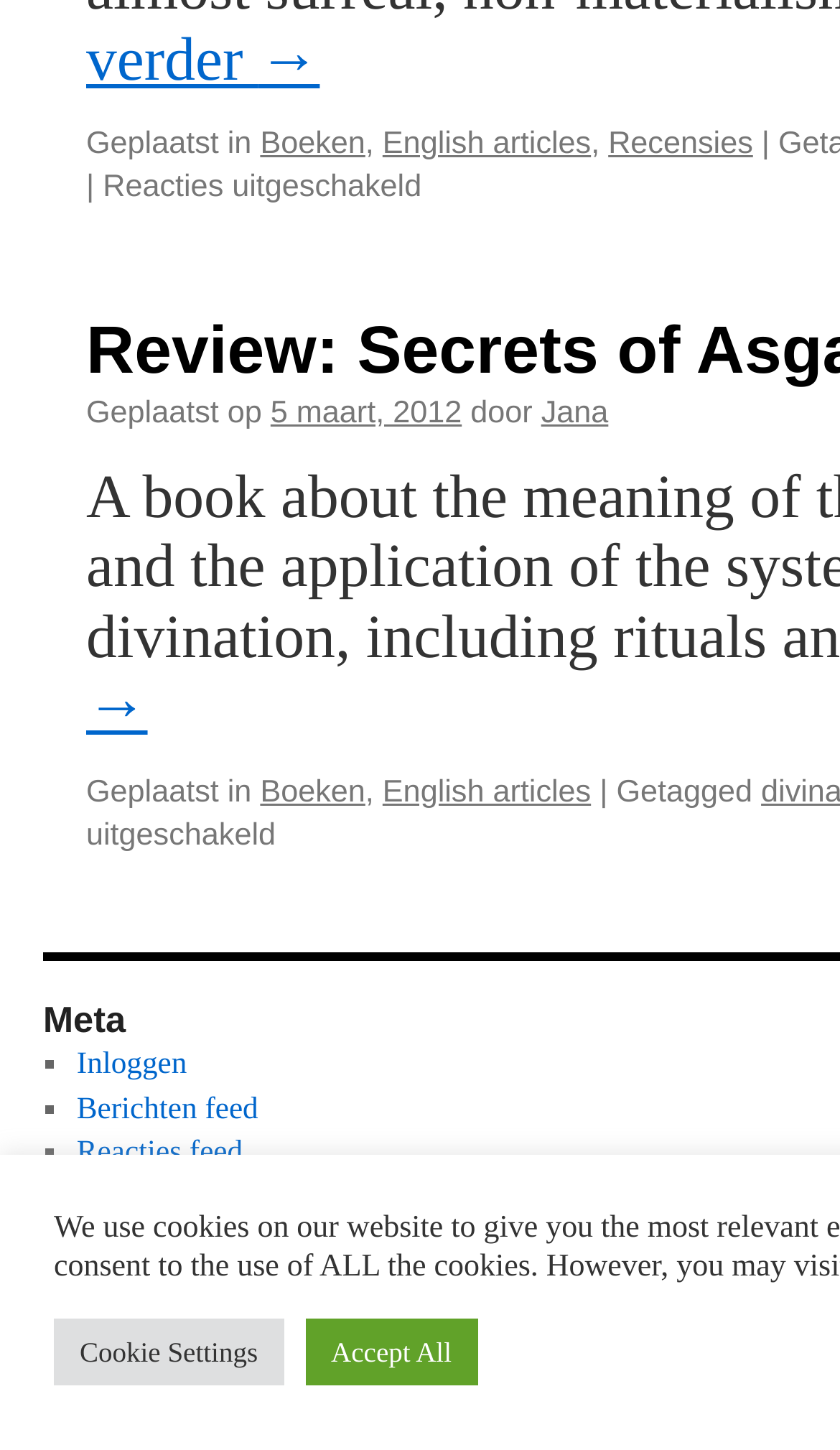Ascertain the bounding box coordinates for the UI element detailed here: "Accept All". The coordinates should be provided as [left, top, right, bottom] with each value being a float between 0 and 1.

[0.363, 0.909, 0.568, 0.955]